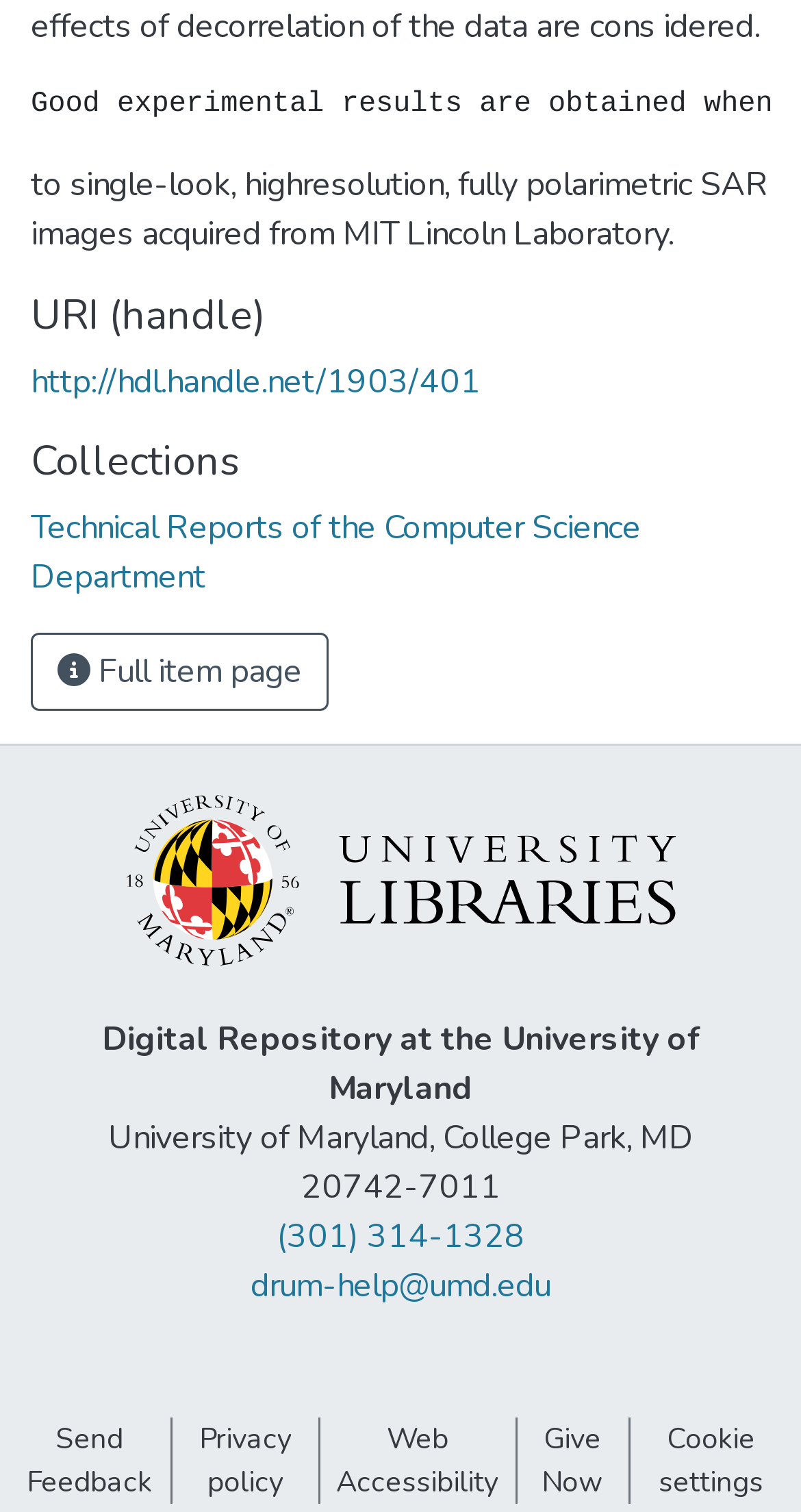What is the email address for sending feedback?
Please give a detailed answer to the question using the information shown in the image.

I found the email address by looking at the link element with the text 'drum-help@umd.edu' which is a child of the contentinfo element.